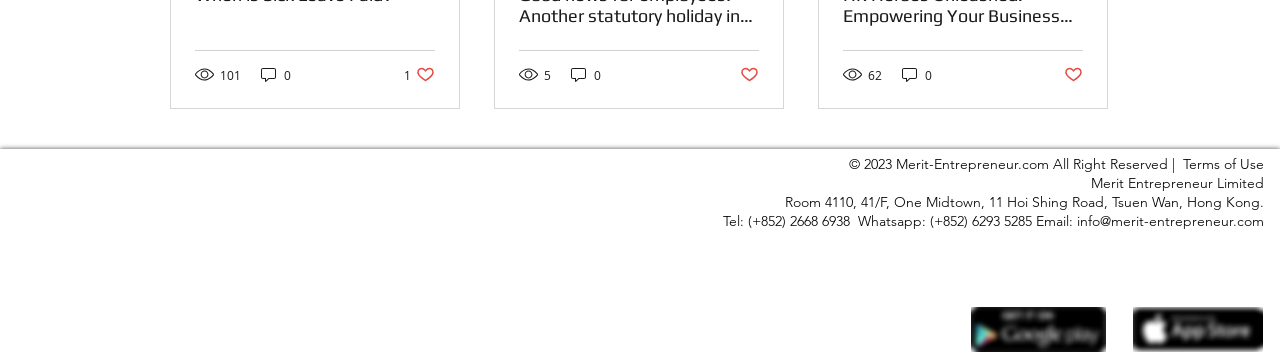Please locate the bounding box coordinates of the element that needs to be clicked to achieve the following instruction: "Contact via email". The coordinates should be four float numbers between 0 and 1, i.e., [left, top, right, bottom].

[0.841, 0.583, 0.988, 0.633]